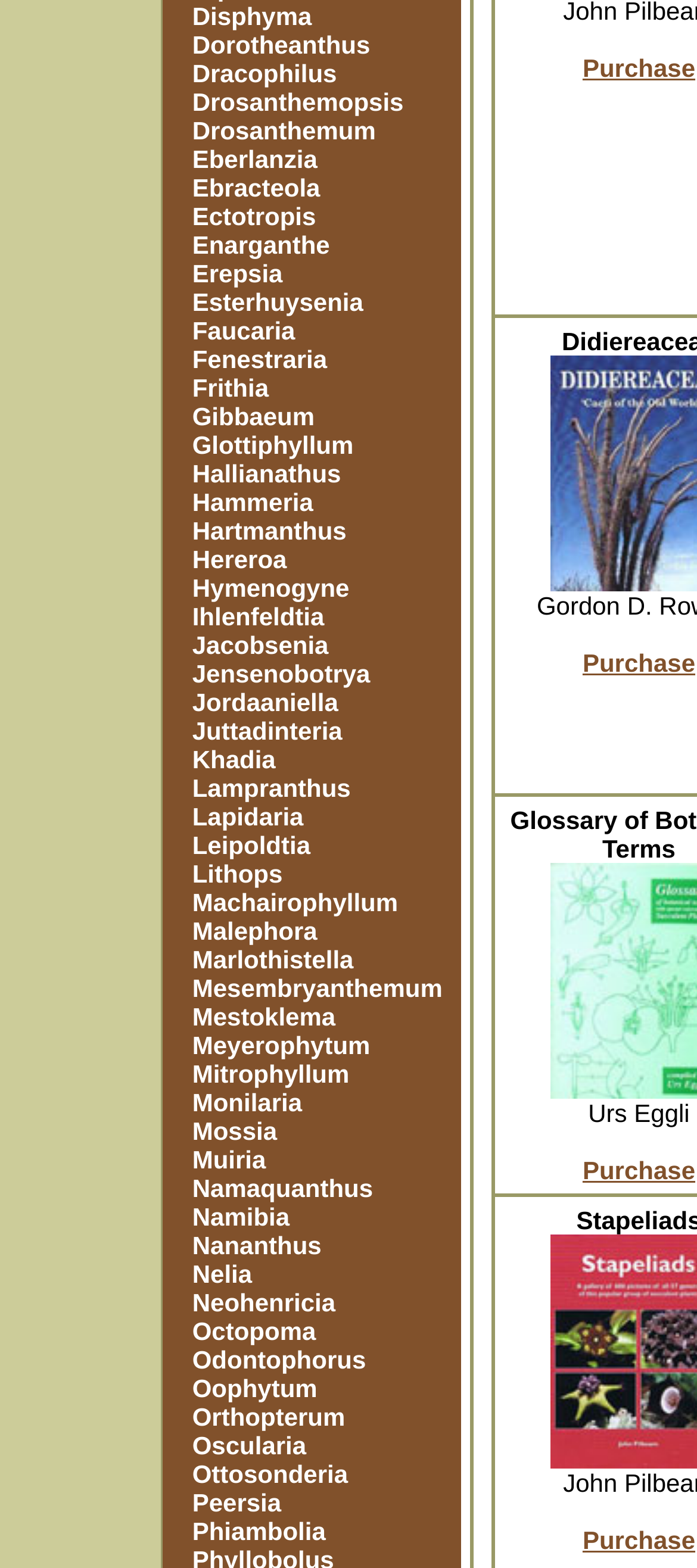Please answer the following query using a single word or phrase: 
What is the last link on the webpage?

Peersia